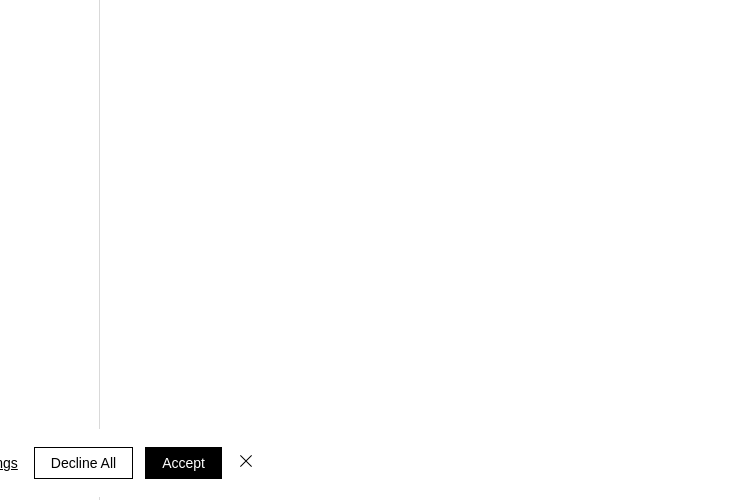How many buttons are present at the bottom of the pop-up?
Using the visual information from the image, give a one-word or short-phrase answer.

Two